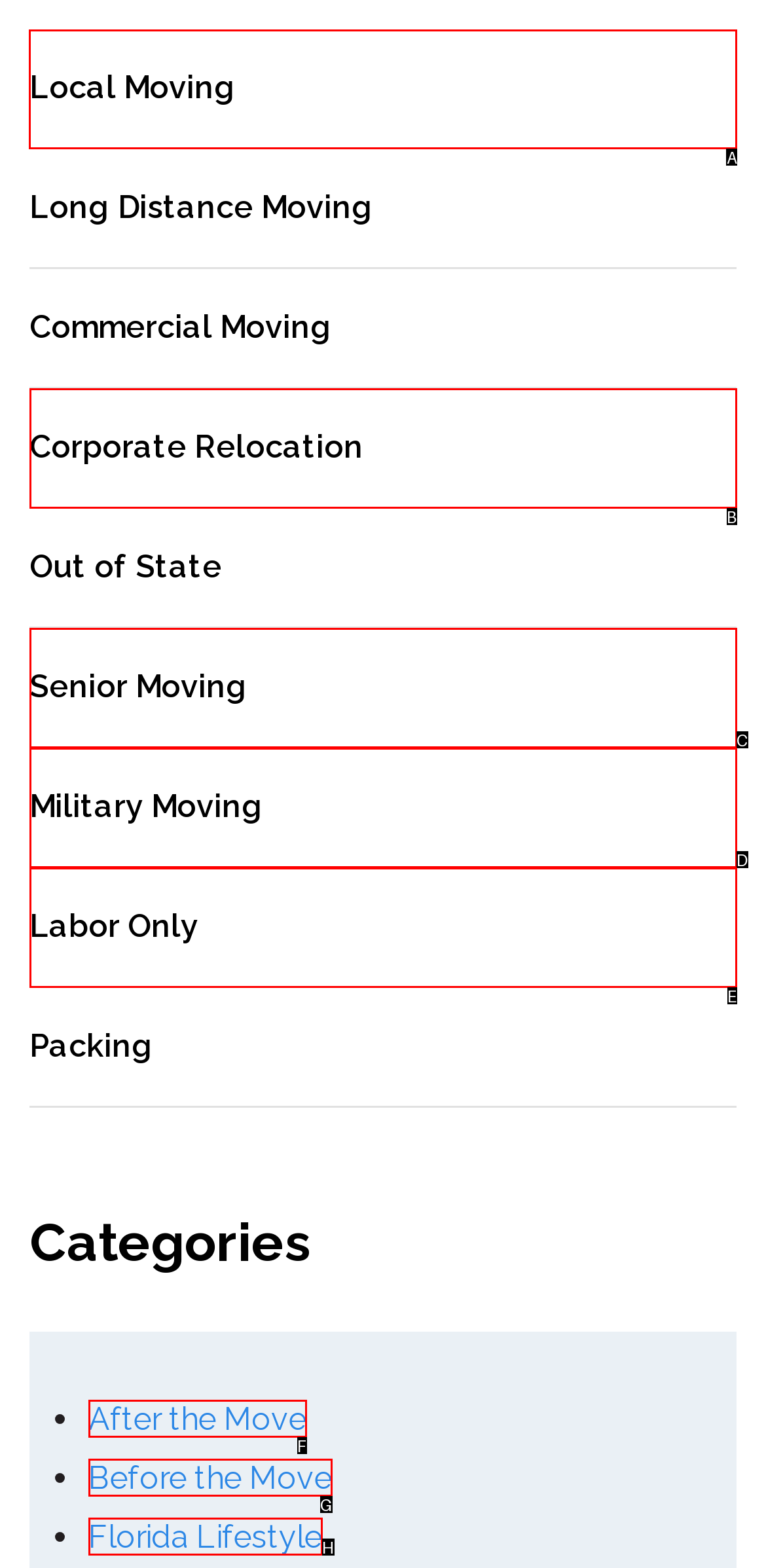Select the letter of the element you need to click to complete this task: Click on Local Moving
Answer using the letter from the specified choices.

A